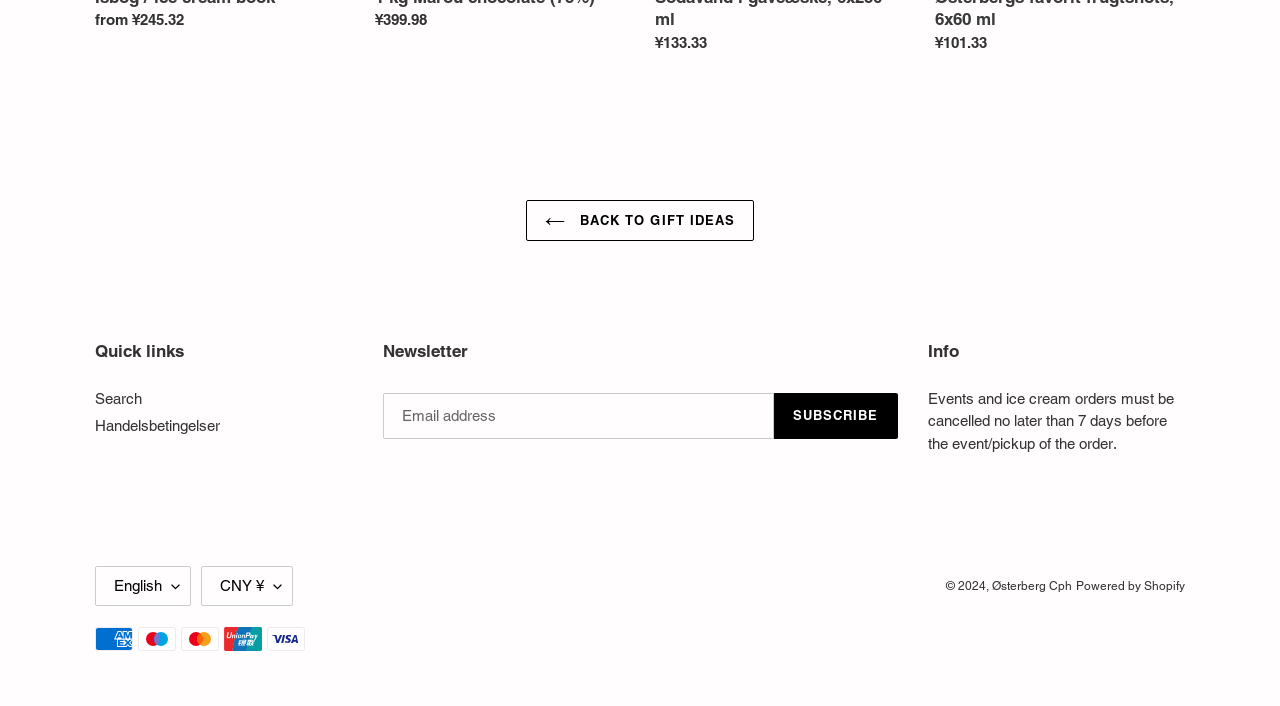Please provide the bounding box coordinates for the element that needs to be clicked to perform the following instruction: "Select English language". The coordinates should be given as four float numbers between 0 and 1, i.e., [left, top, right, bottom].

[0.074, 0.802, 0.149, 0.859]